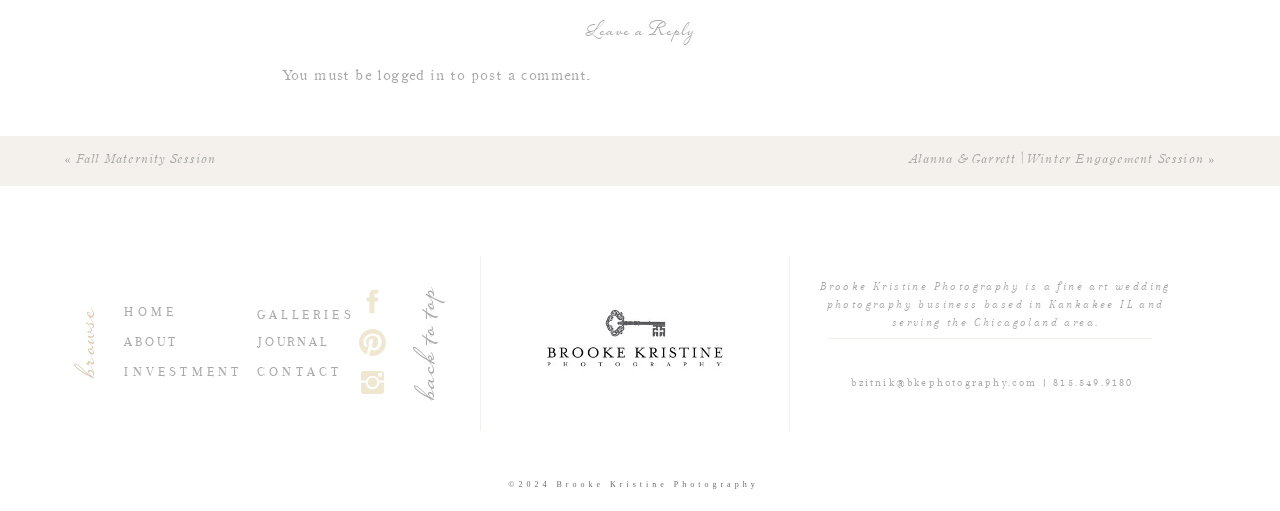Given the content of the image, can you provide a detailed answer to the question?
What is the copyright year of Brooke Kristine Photography?

I found the text '©2024 Brooke Kristine Photography' which indicates the copyright year of Brooke Kristine Photography is 2024.